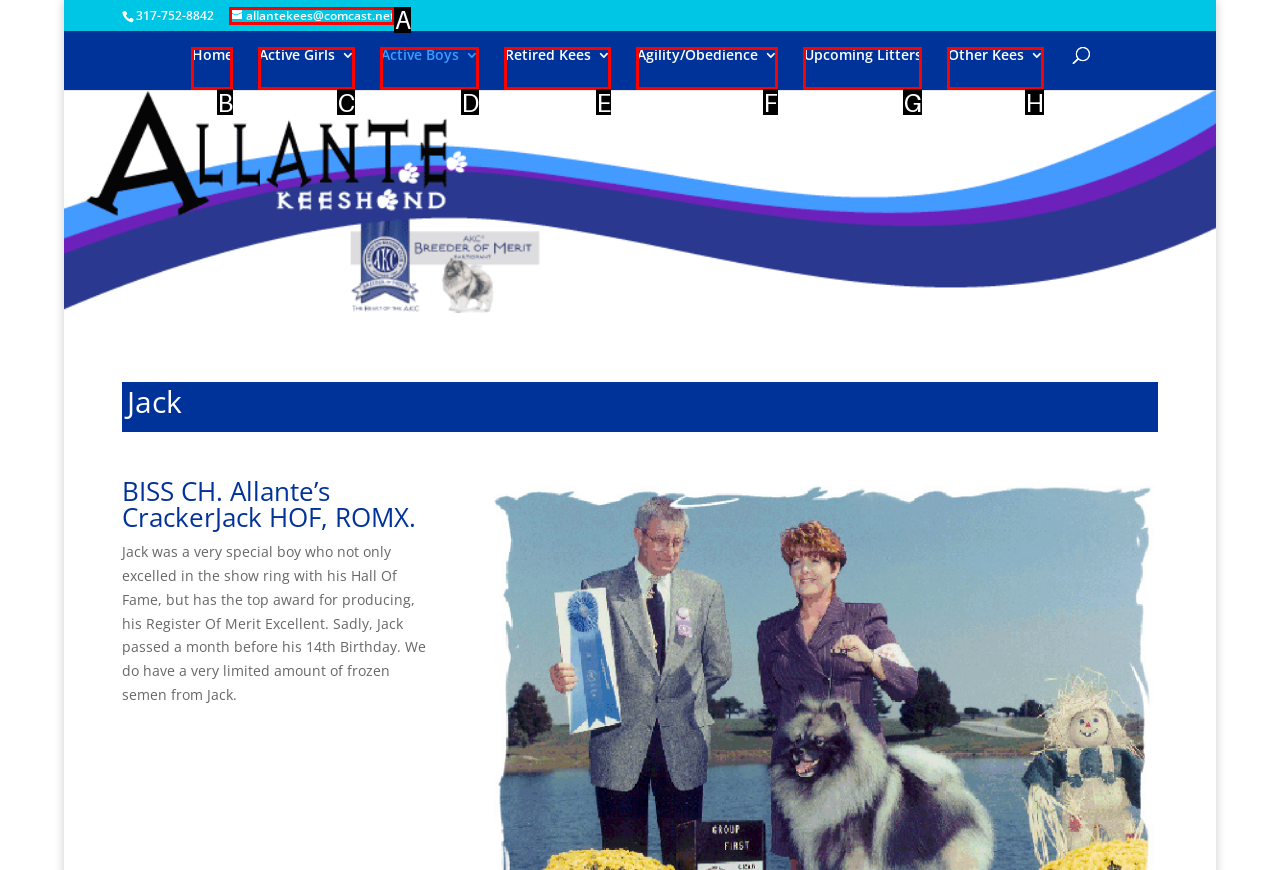Using the provided description: Active Girls, select the most fitting option and return its letter directly from the choices.

C